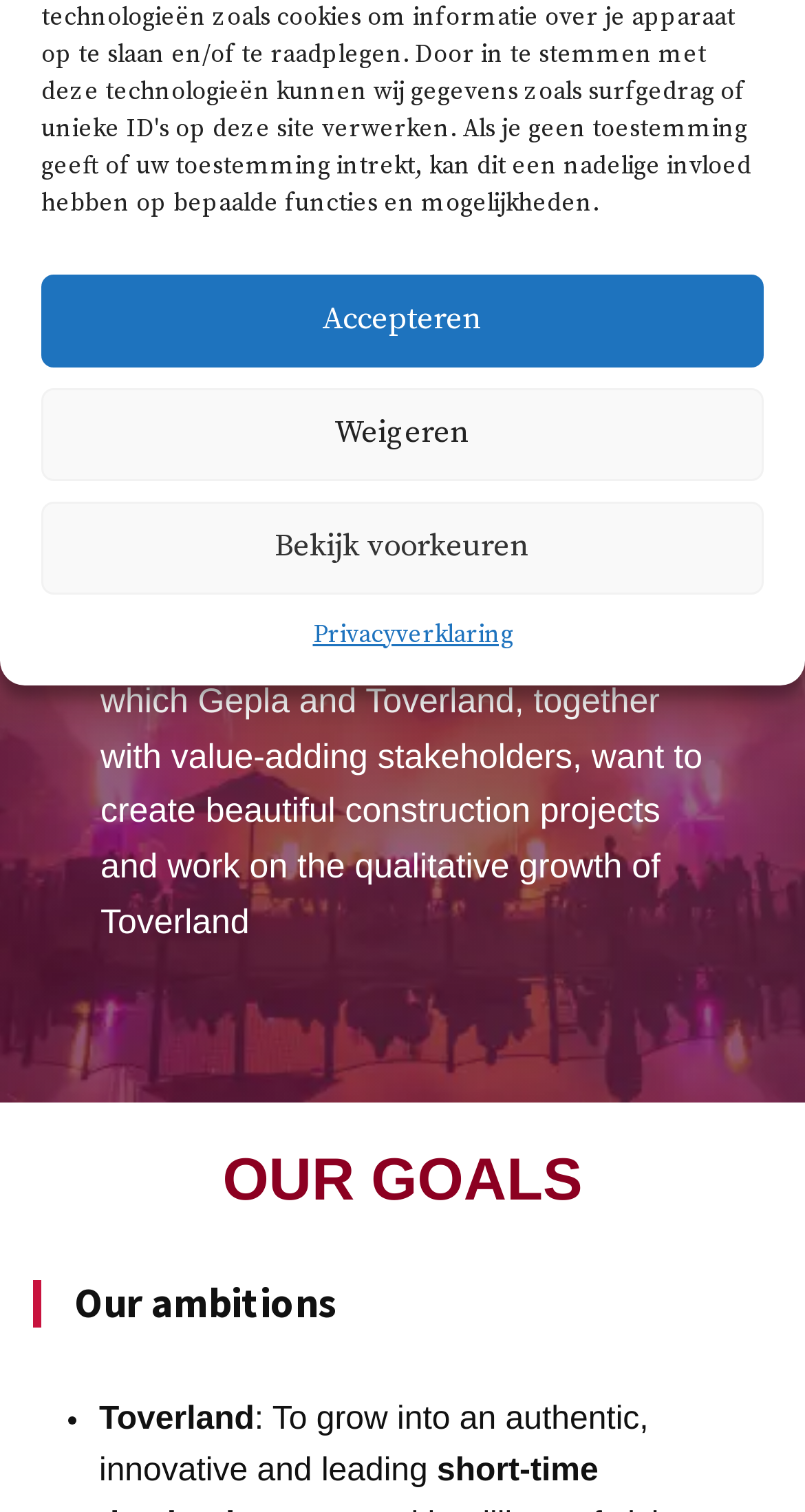Please determine the bounding box coordinates for the UI element described as: "Bekijk voorkeuren".

[0.051, 0.332, 0.949, 0.393]